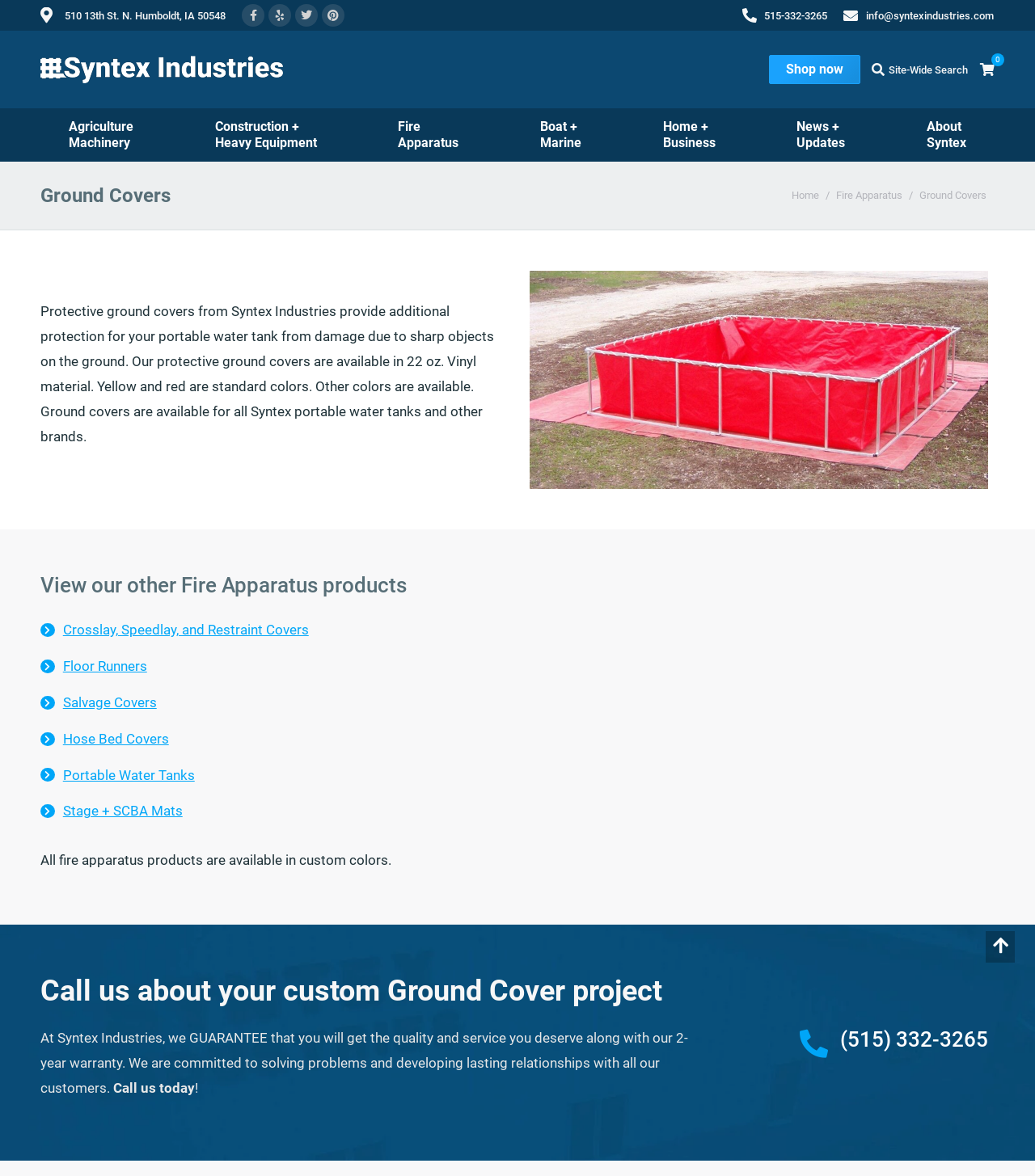Determine the bounding box coordinates for the clickable element to execute this instruction: "View Agriculture Machinery products". Provide the coordinates as four float numbers between 0 and 1, i.e., [left, top, right, bottom].

[0.031, 0.092, 0.165, 0.137]